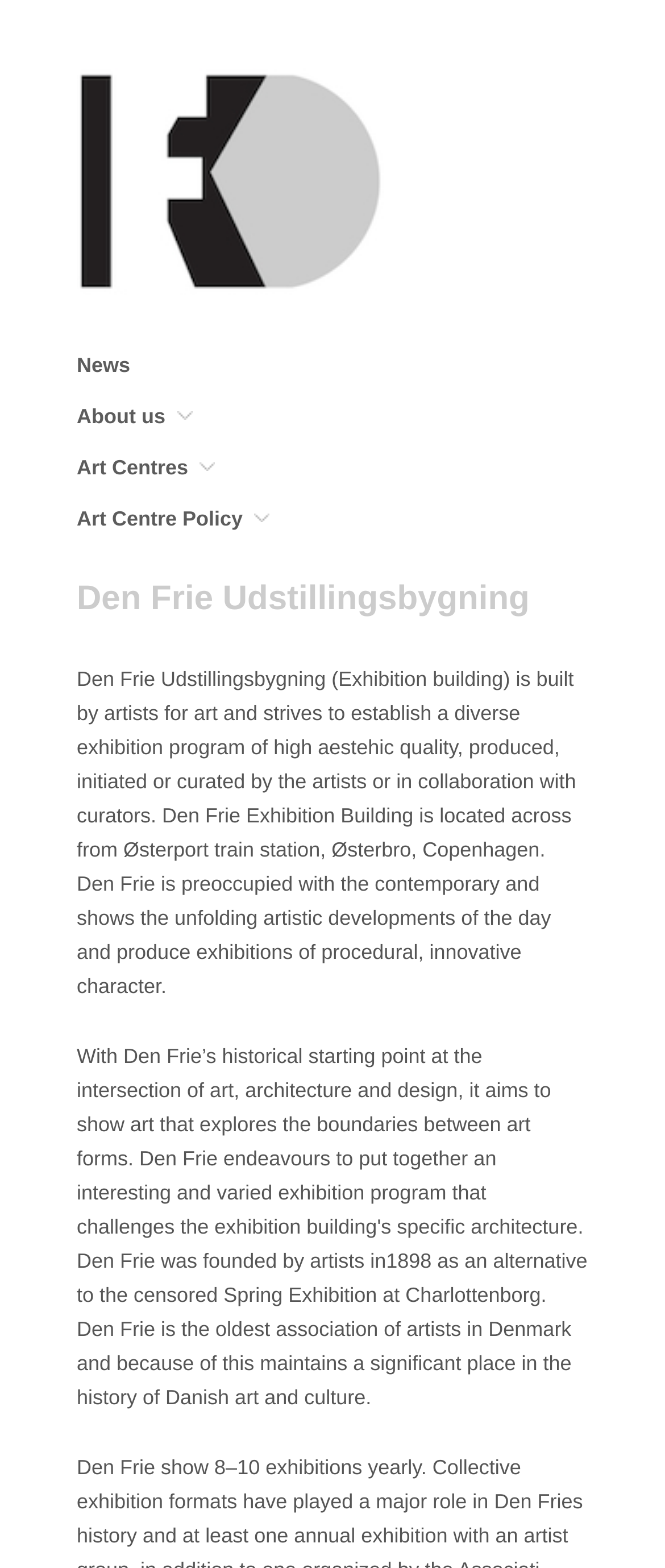Where is Den Frie Exhibition Building located?
Carefully examine the image and provide a detailed answer to the question.

The location of Den Frie Exhibition Building can be found in the StaticText element, which mentions that it is 'located across from Østerport train station, Østerbro, Copenhagen'.